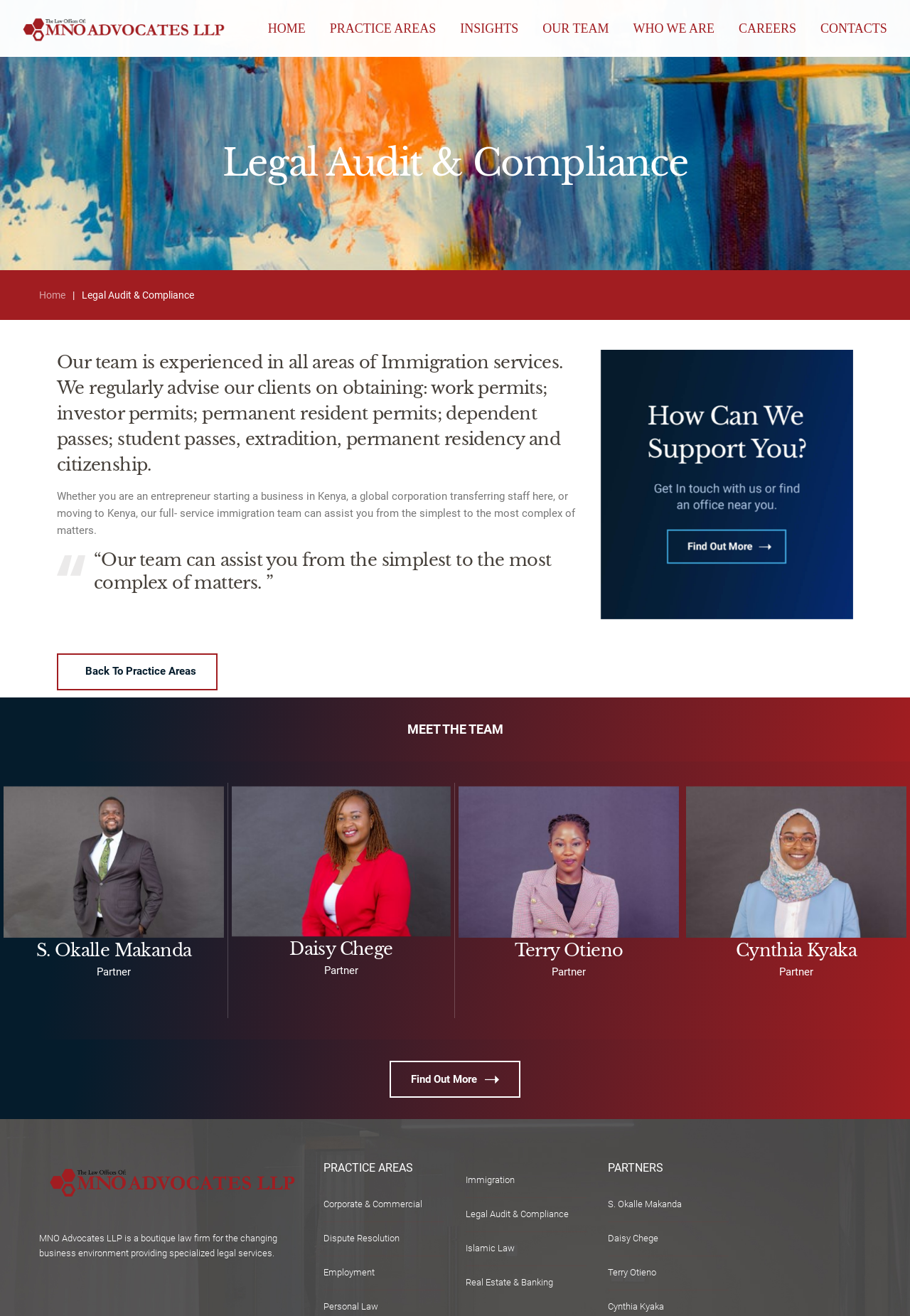What is the name of the law firm?
Offer a detailed and exhaustive answer to the question.

I found the answer by looking at the bottom of the webpage, where it says 'MNO Advocates LLP is a boutique law firm for the changing business environment providing specialized legal services.'